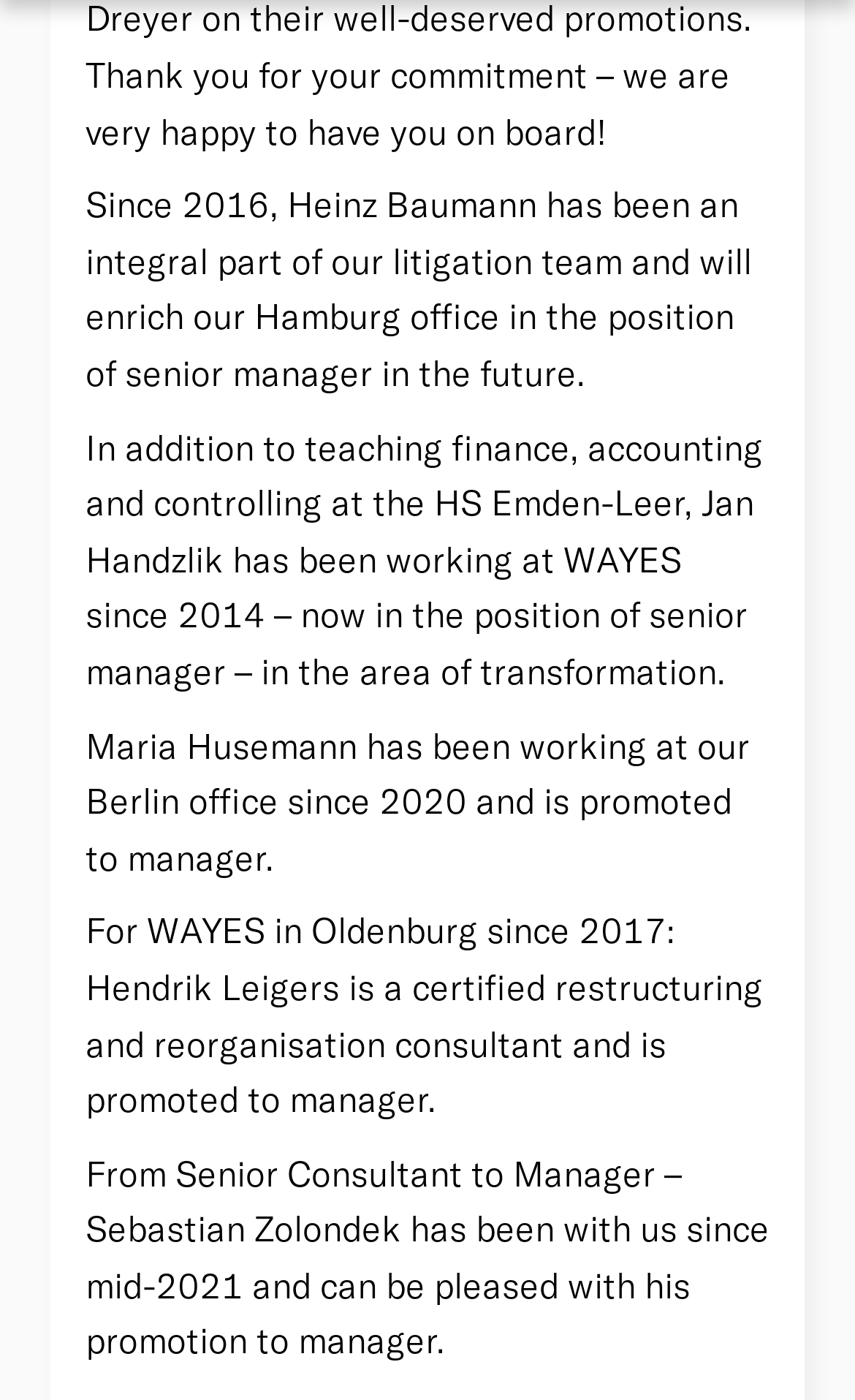Given the element description, predict the bounding box coordinates in the format (top-left x, top-left y, bottom-right x, bottom-right y). Make sure all values are between 0 and 1. Here is the element description: Cookie details

[0.245, 0.157, 0.432, 0.179]